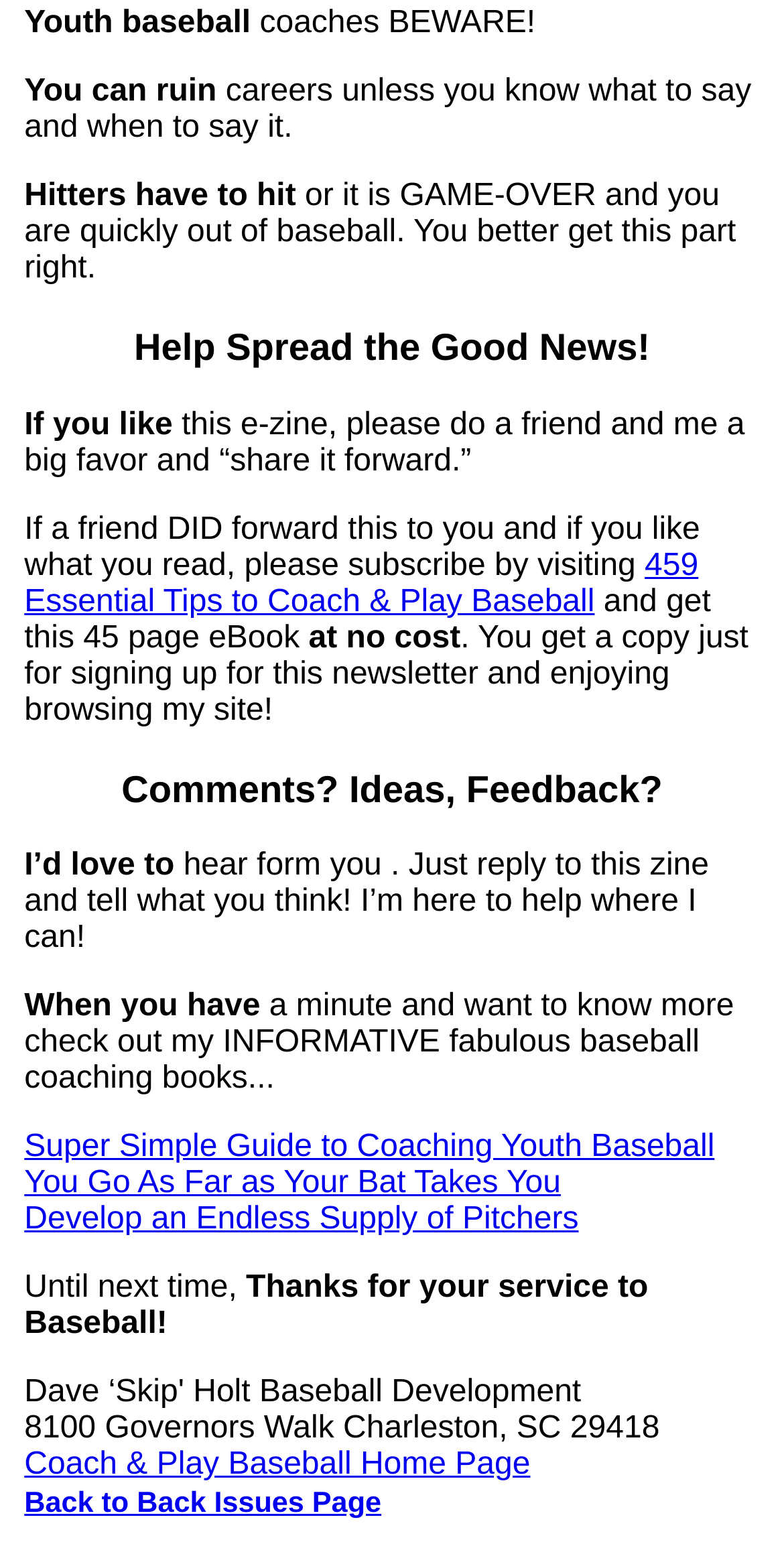Please provide a brief answer to the following inquiry using a single word or phrase:
What is the main topic of this webpage?

Youth baseball